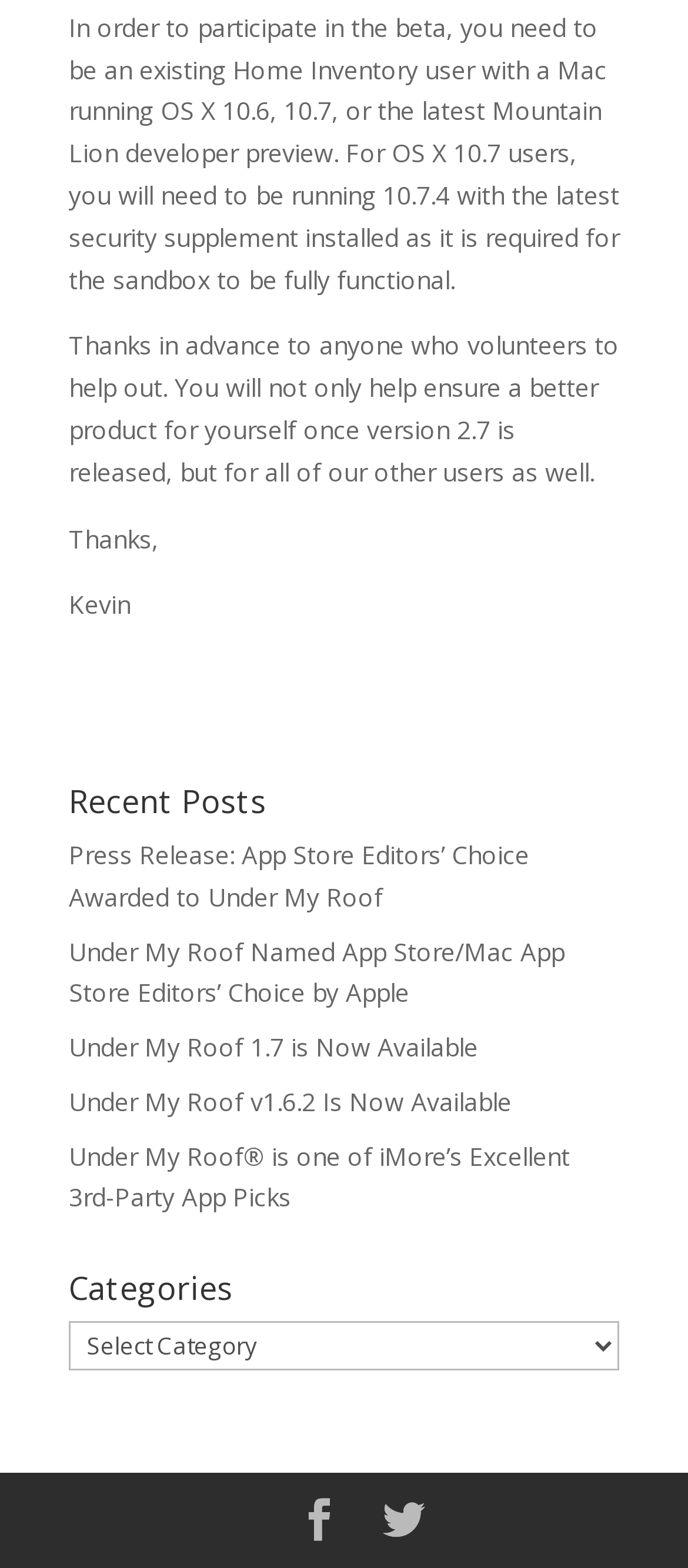Please identify the bounding box coordinates of the element that needs to be clicked to perform the following instruction: "Read Under My Roof Named App Store/Mac App Store Editors’ Choice by Apple".

[0.1, 0.596, 0.821, 0.644]